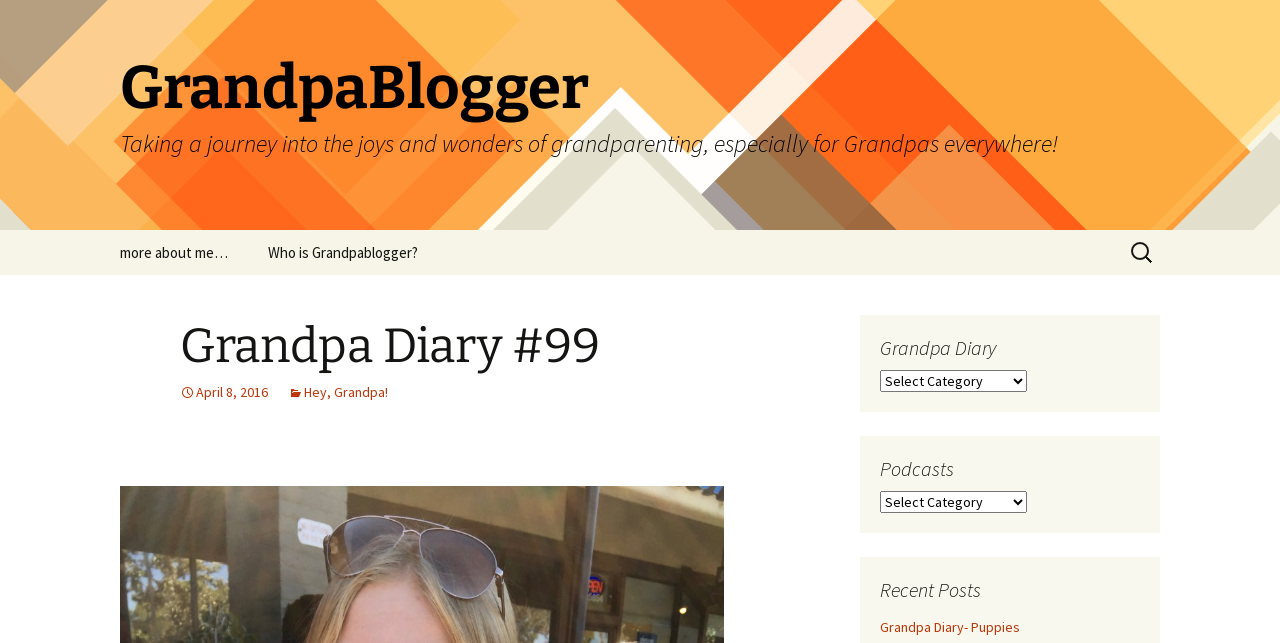Locate the bounding box of the UI element described by: "Grandpa Diary- Puppies" in the given webpage screenshot.

[0.688, 0.961, 0.797, 0.989]